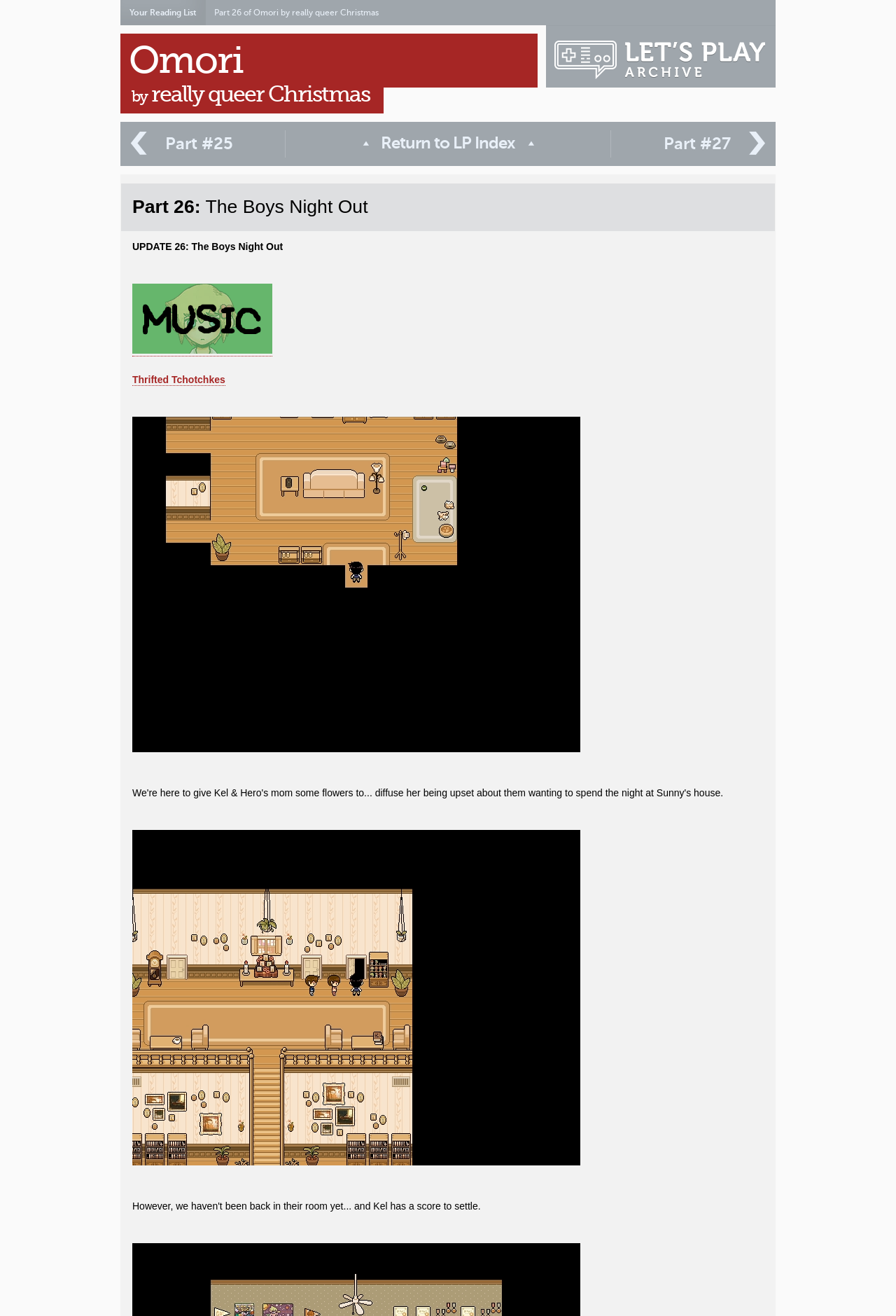Use a single word or phrase to answer the question: 
What is the name of the creator of Omori?

really queer Christmas